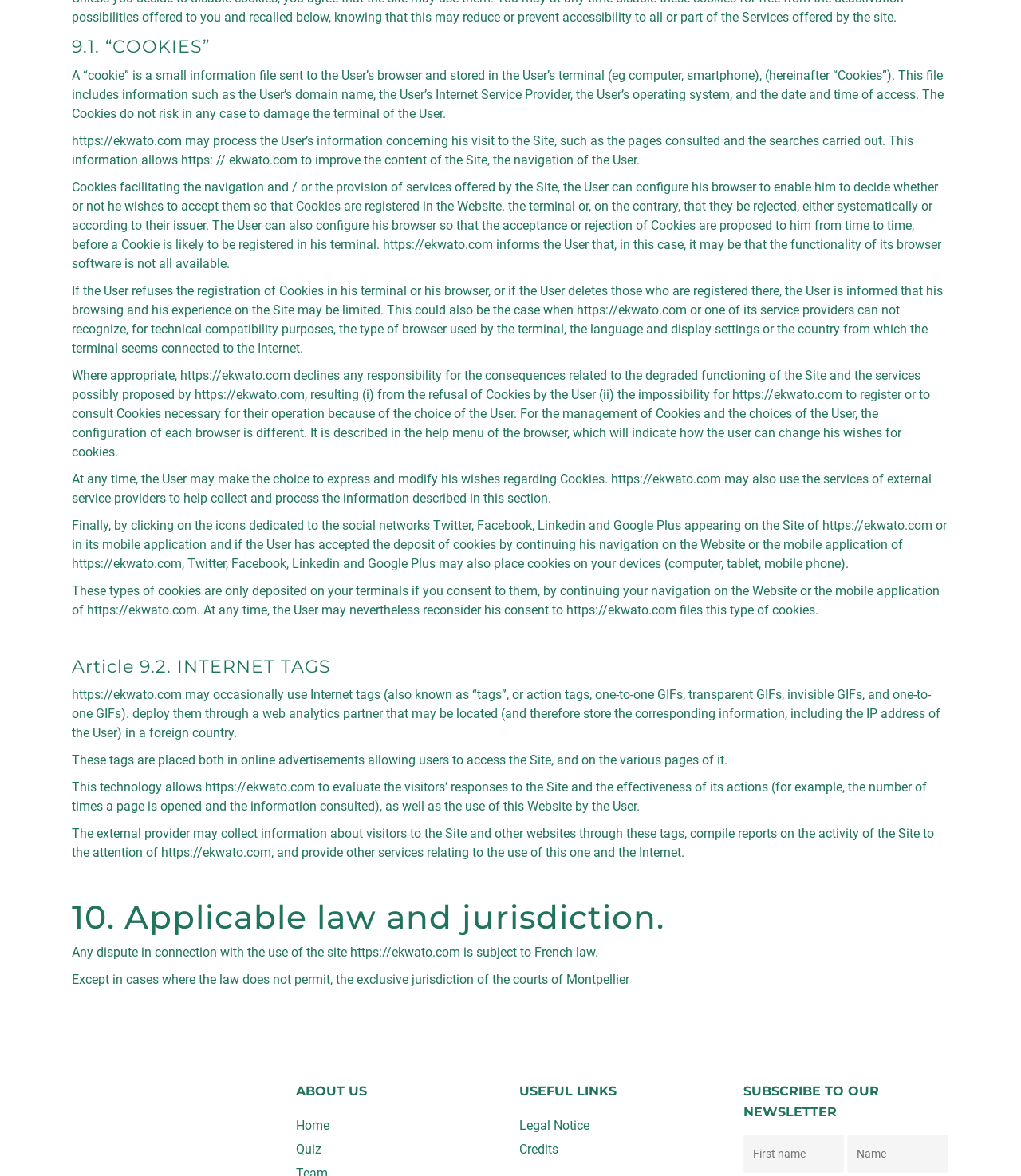Please identify the bounding box coordinates of the clickable element to fulfill the following instruction: "Click the 'ekwato.com' link". The coordinates should be four float numbers between 0 and 1, i.e., [left, top, right, bottom].

[0.07, 0.113, 0.178, 0.126]